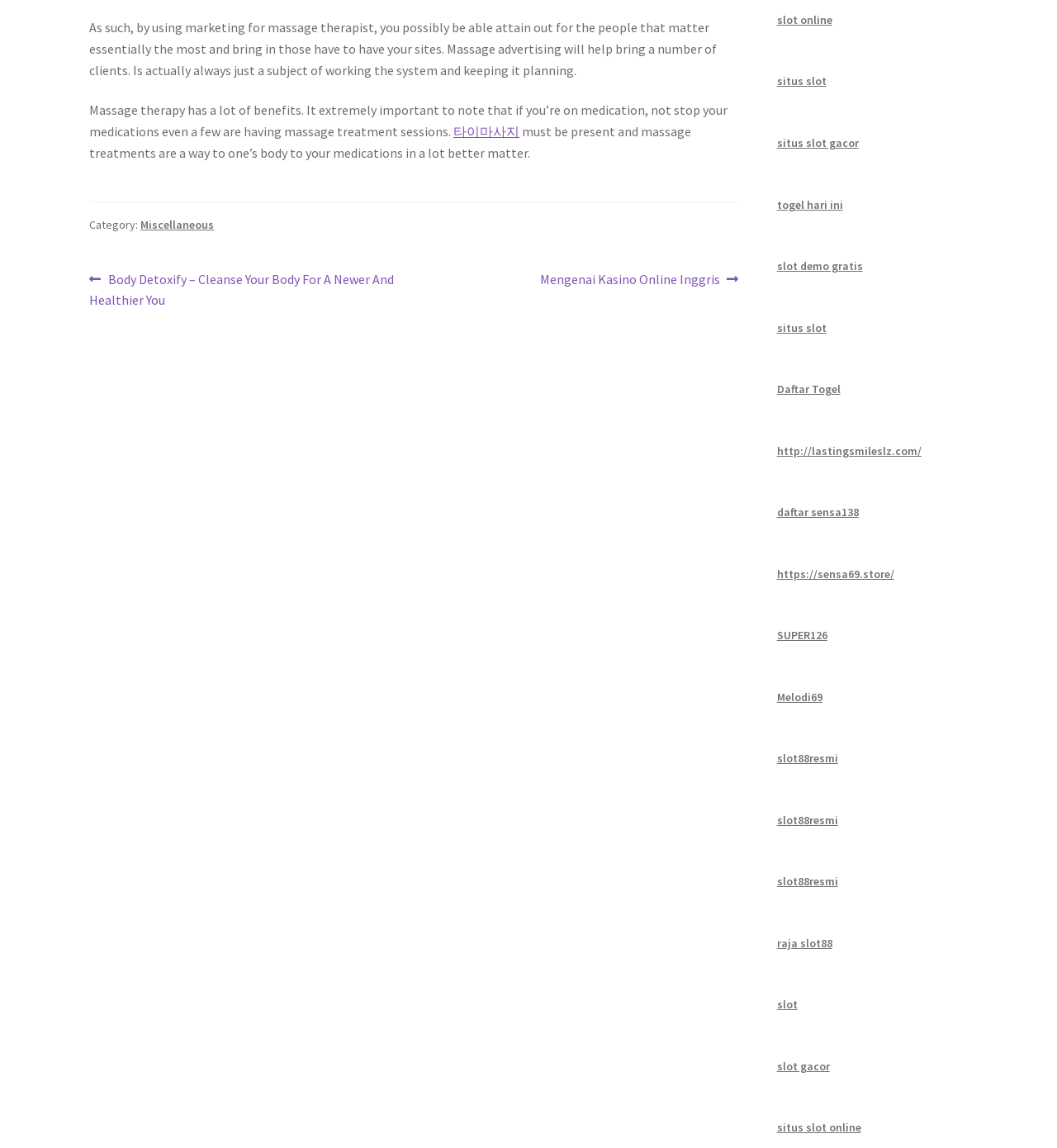Answer the question with a brief word or phrase:
What is the purpose of massage treatment?

To help body with medications